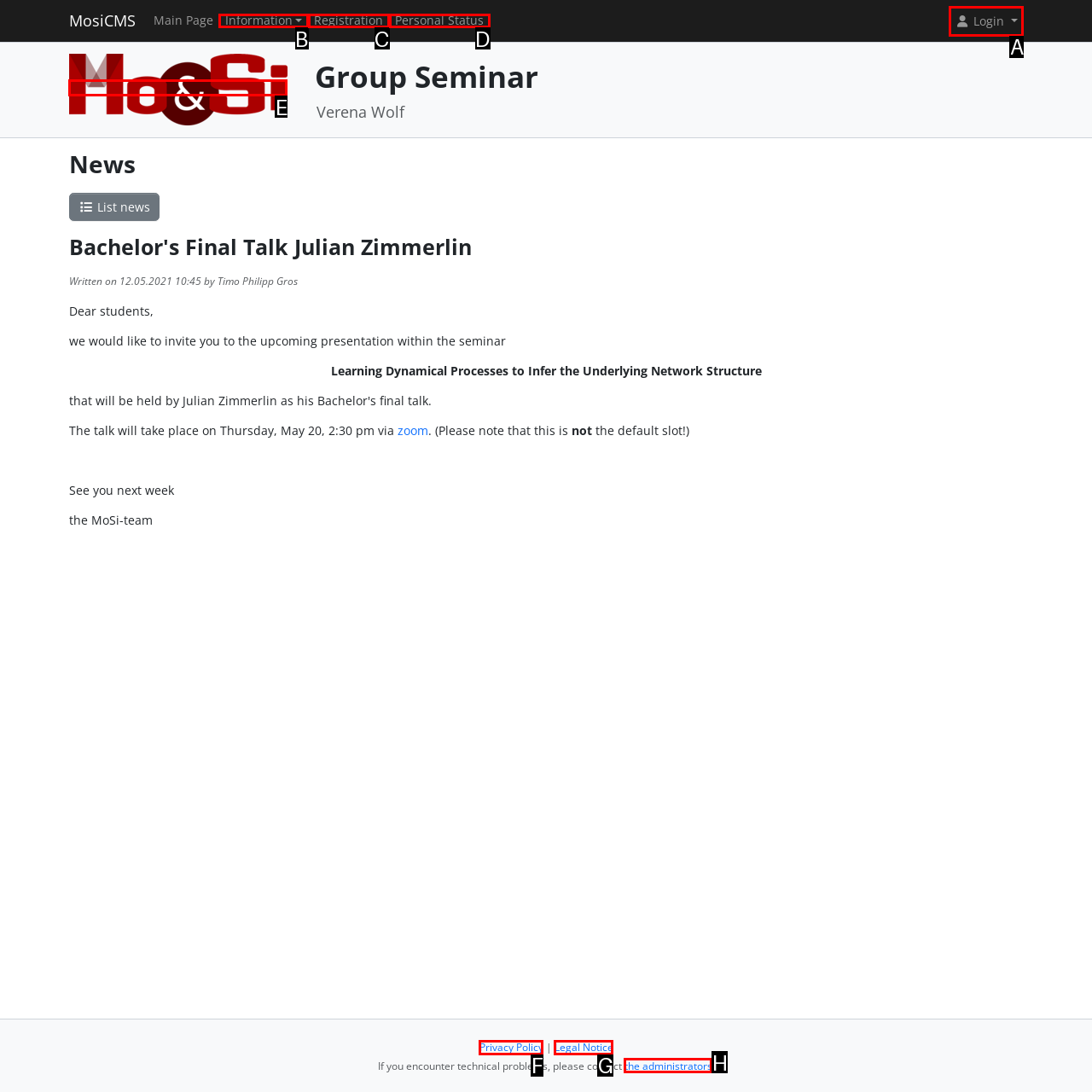Identify the option that corresponds to the description: Privacy Policy 
Provide the letter of the matching option from the available choices directly.

F